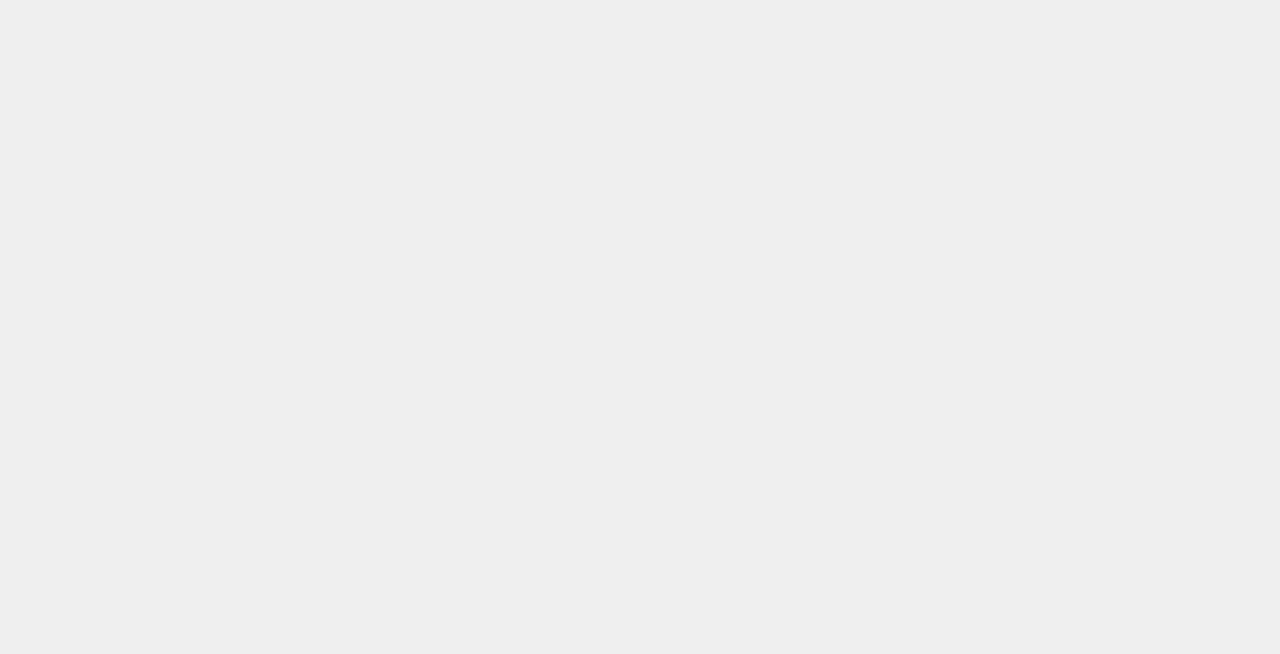Please identify the bounding box coordinates of the element that needs to be clicked to perform the following instruction: "Read about shipping and handling".

[0.531, 0.479, 0.636, 0.505]